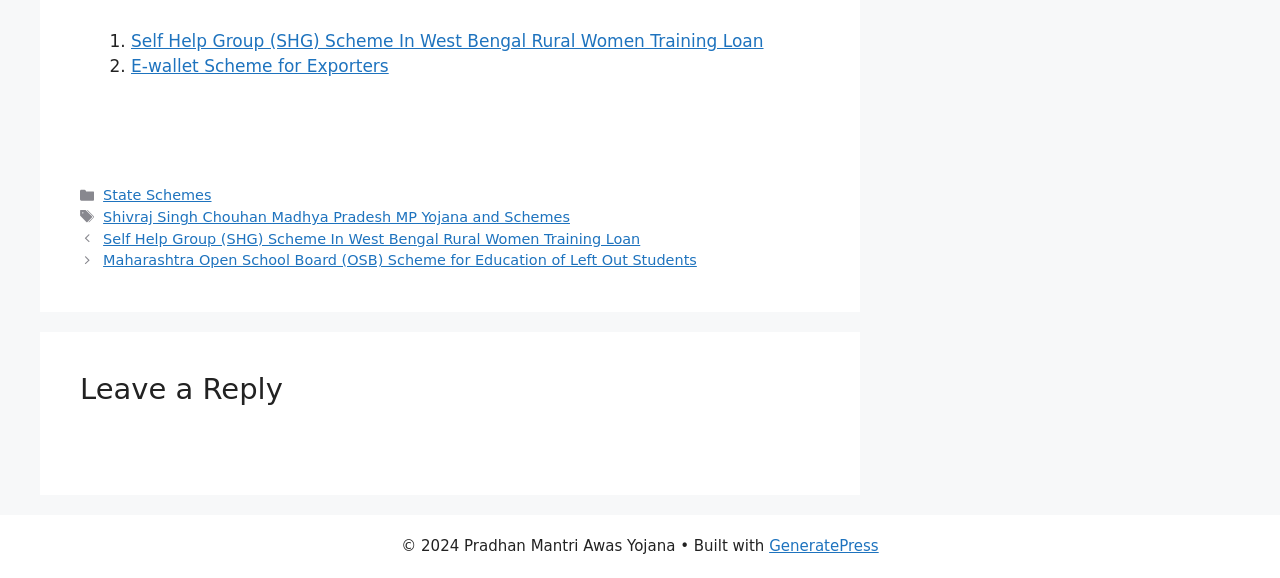Identify the bounding box coordinates for the UI element that matches this description: "E-wallet Scheme for Exporters".

[0.102, 0.098, 0.304, 0.132]